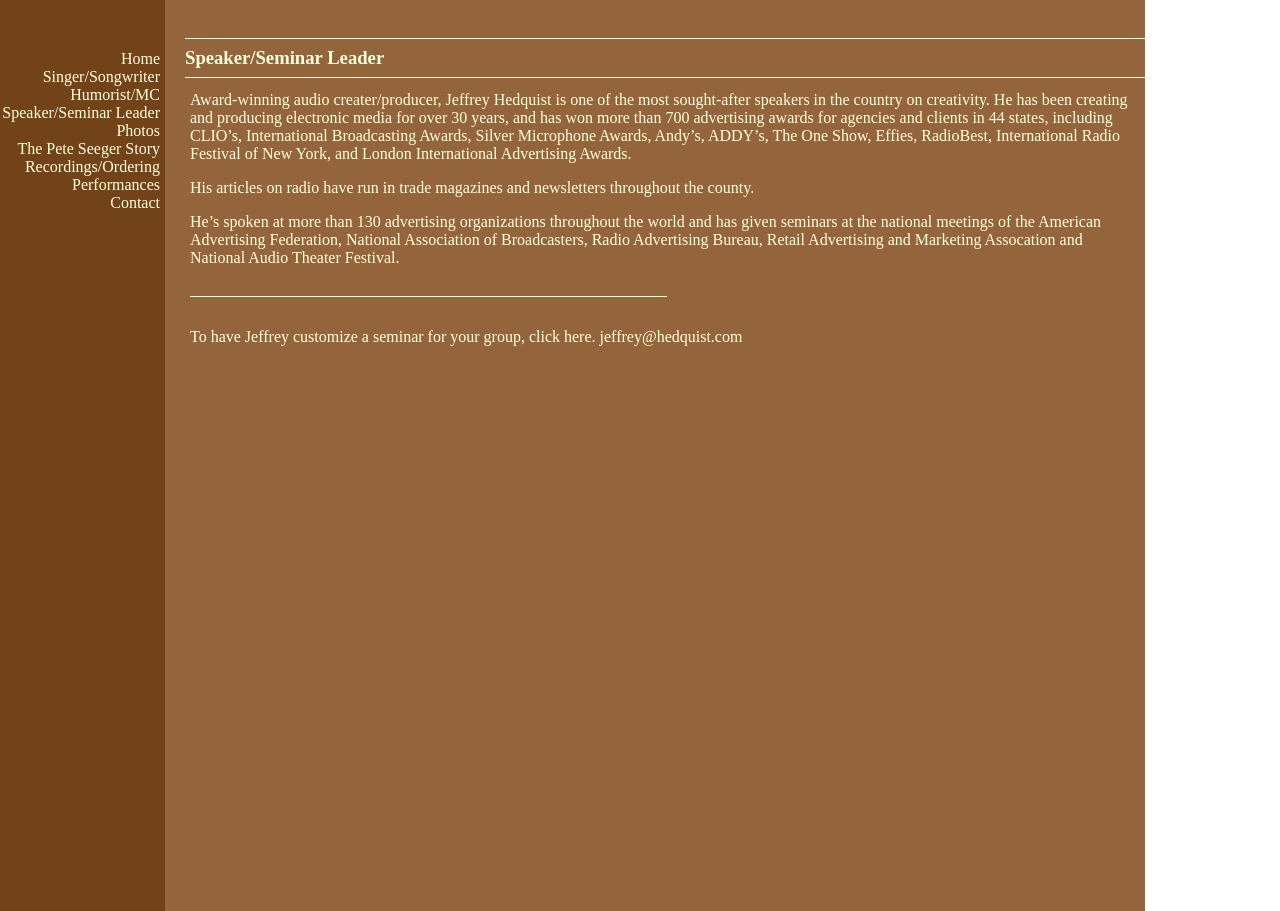What is the topic of Jeffrey Hedquist's seminars?
From the details in the image, provide a complete and detailed answer to the question.

Based on the webpage, Jeffrey Hedquist is a speaker on creativity, and he has given seminars at various national meetings, including the American Advertising Federation, National Association of Broadcasters, Radio Advertising Bureau, Retail Advertising and Marketing Association, and National Audio Theater Festival.